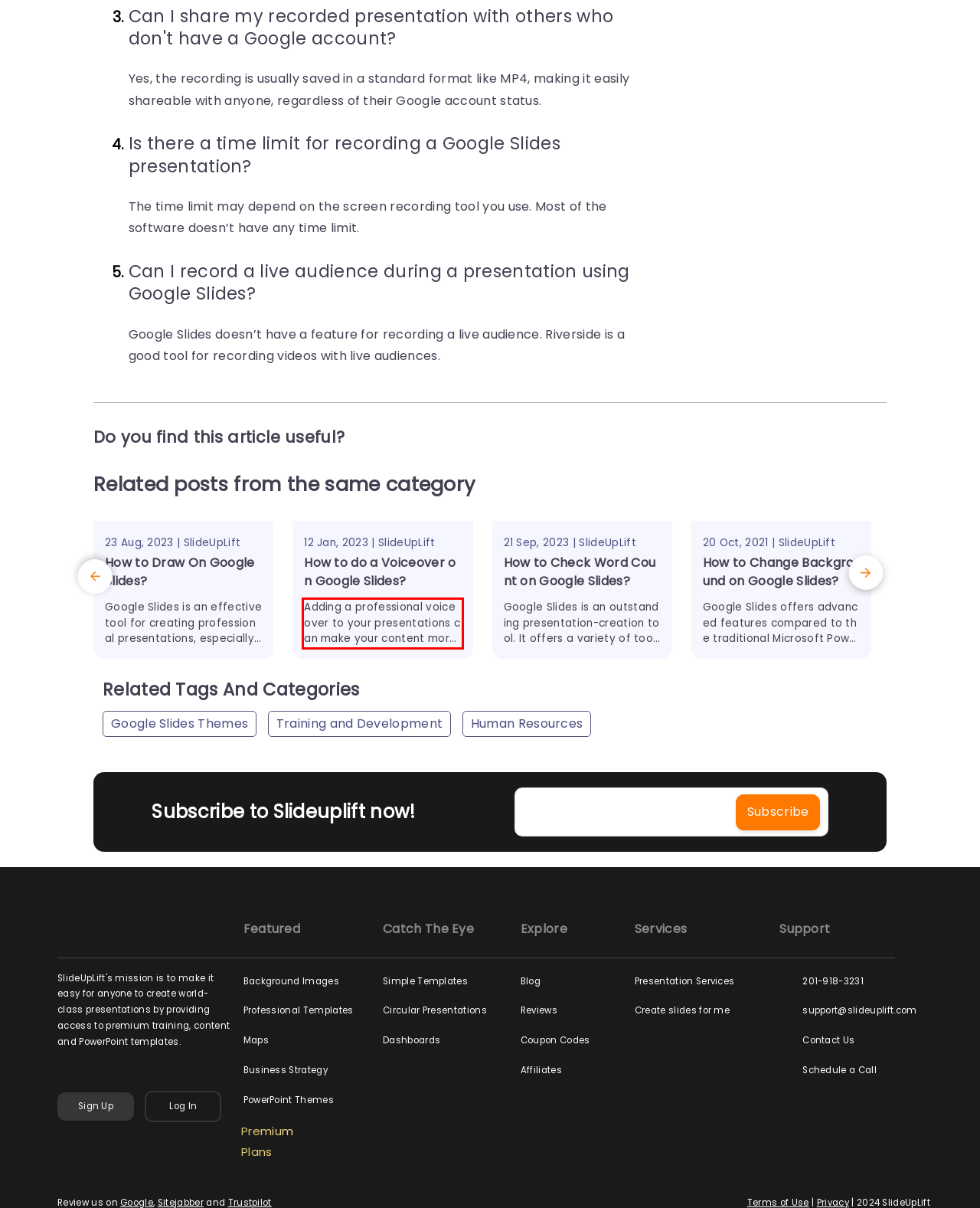You are provided with a webpage screenshot that includes a red rectangle bounding box. Extract the text content from within the bounding box using OCR.

Adding a professional voiceover to your presentations can make your content more engaging and captivating for your audience. Whether you are a student or a professional delivering a presentation or